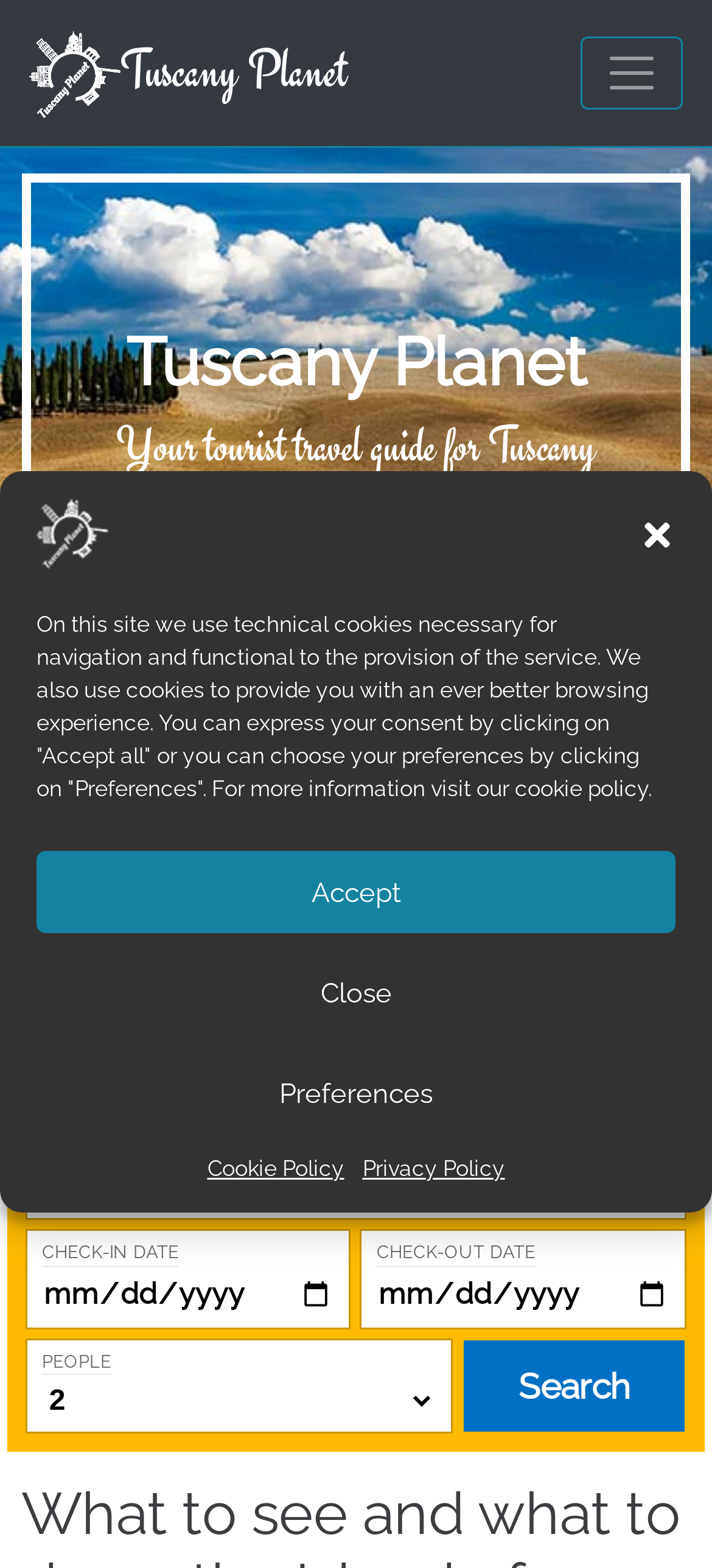What is the logo of the website?
Give a single word or phrase as your answer by examining the image.

Tuscany Planet Logo